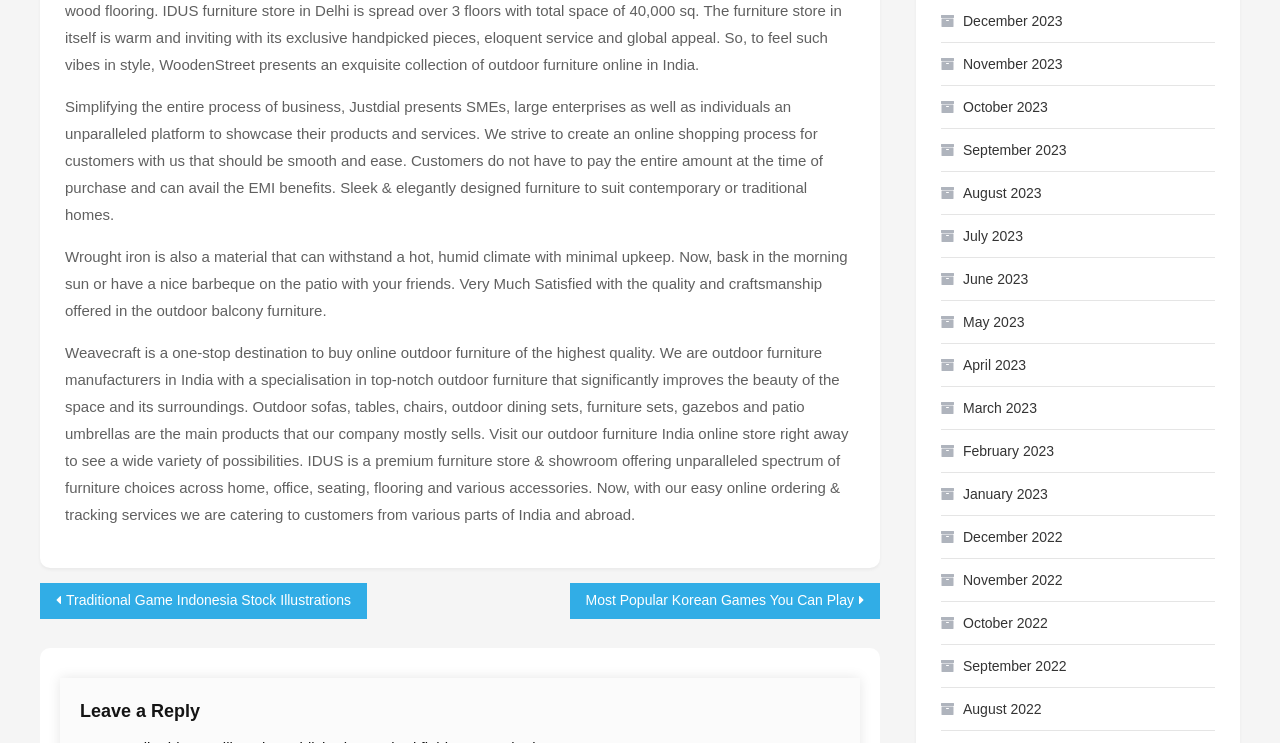What is the name of the premium furniture store mentioned?
Based on the image content, provide your answer in one word or a short phrase.

IDUS